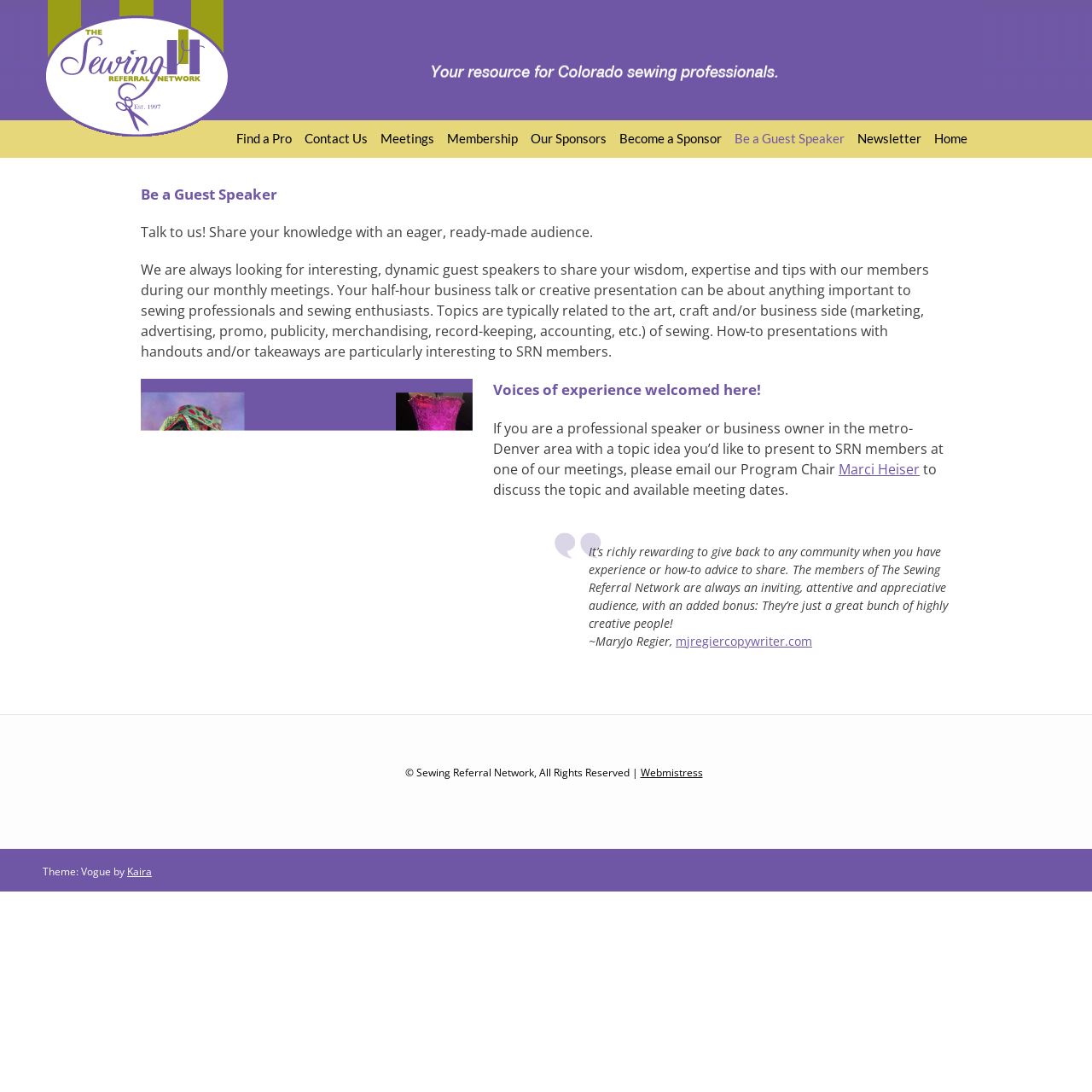How long is a typical guest speaker presentation?
Answer the question with a single word or phrase by looking at the picture.

Half-hour